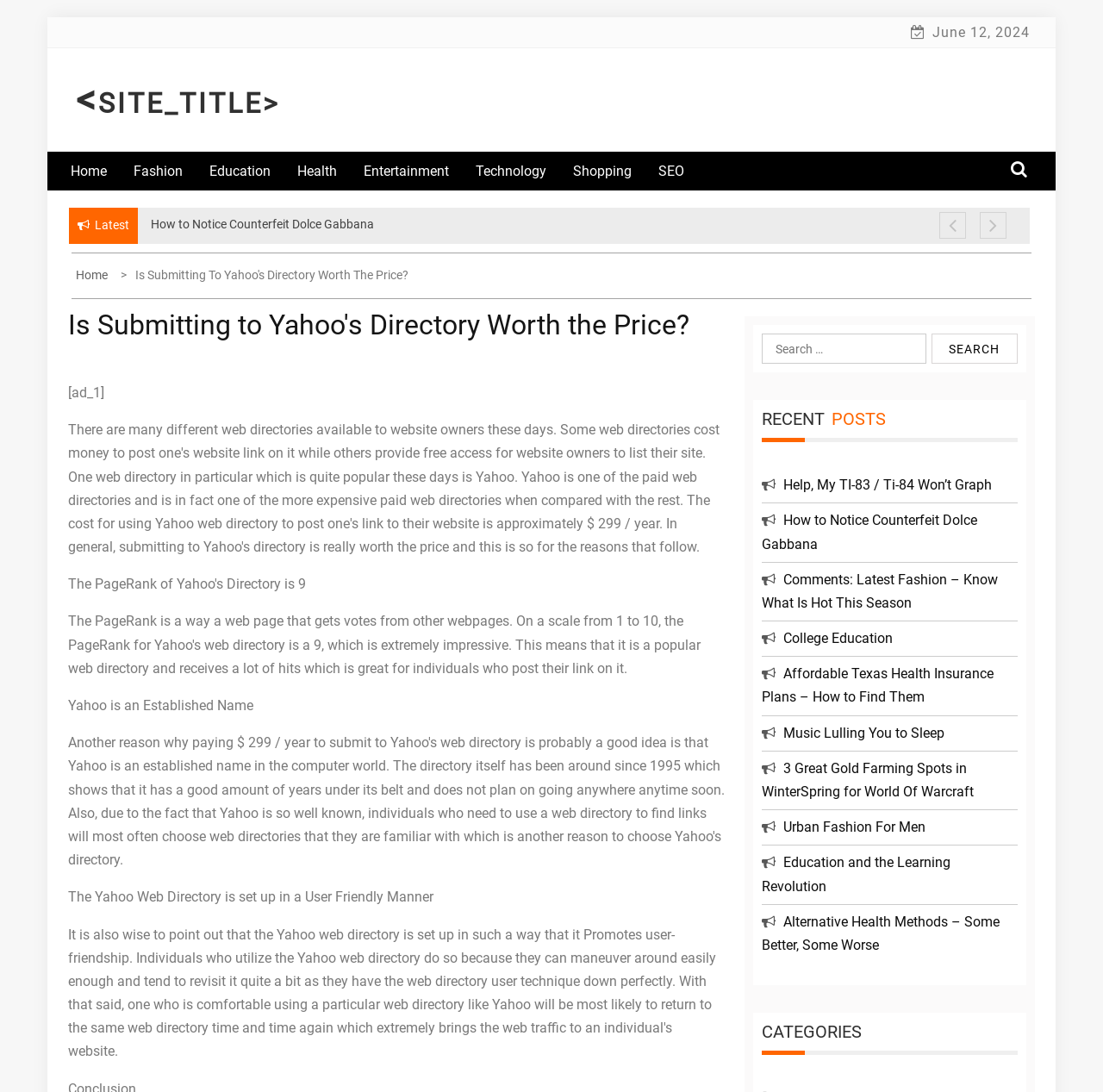Find the bounding box coordinates of the clickable area required to complete the following action: "Read the 'How to Notice Counterfeit Dolce Gabbana' article".

[0.137, 0.199, 0.339, 0.211]